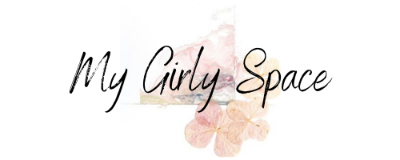Illustrate the image with a detailed caption.

The image features an elegant logo for "My Girly Space," showcasing a blend of soft pastel colors and floral elements. The design includes delicate flowers, which enhance its femininity and charm, reflecting the blog's focus on topics like fashion, beauty, and lifestyle. The fluid, handwritten-style typography of "My Girly Space" conveys a warm and inviting atmosphere, appealing to a young, stylish audience seeking inspiration and tips for enhancing their daily lives. This logo aims to resonate with readers who appreciate a blend of creativity and personal style, setting the tone for the engaging content that awaits on the site.